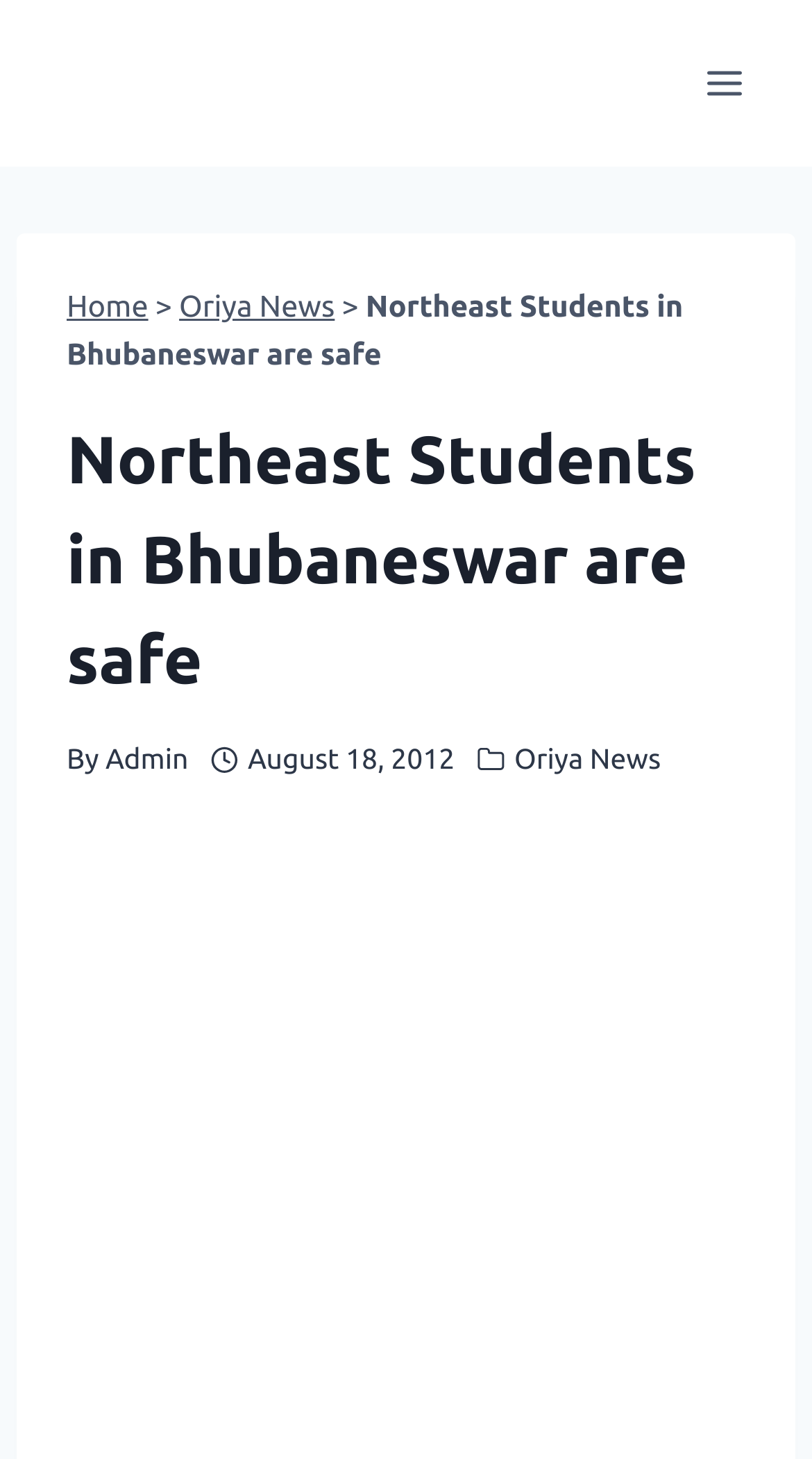Given the element description: "City", predict the bounding box coordinates of the UI element it refers to, using four float numbers between 0 and 1, i.e., [left, top, right, bottom].

None